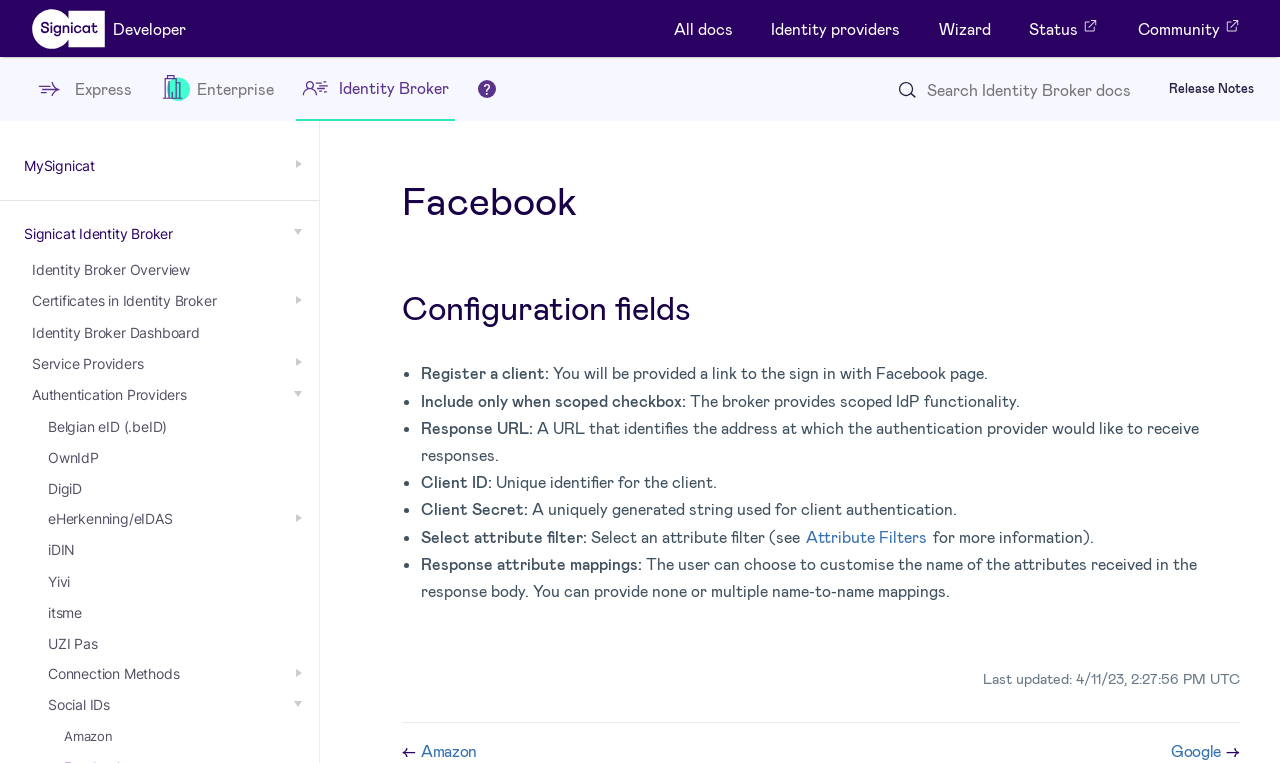Determine the bounding box coordinates for the UI element described. Format the coordinates as (top-left x, top-left y, bottom-right x, bottom-right y) and ensure all values are between 0 and 1. Element description: Advanced User Management (OwnIdP)

[0.644, 0.536, 0.831, 0.591]